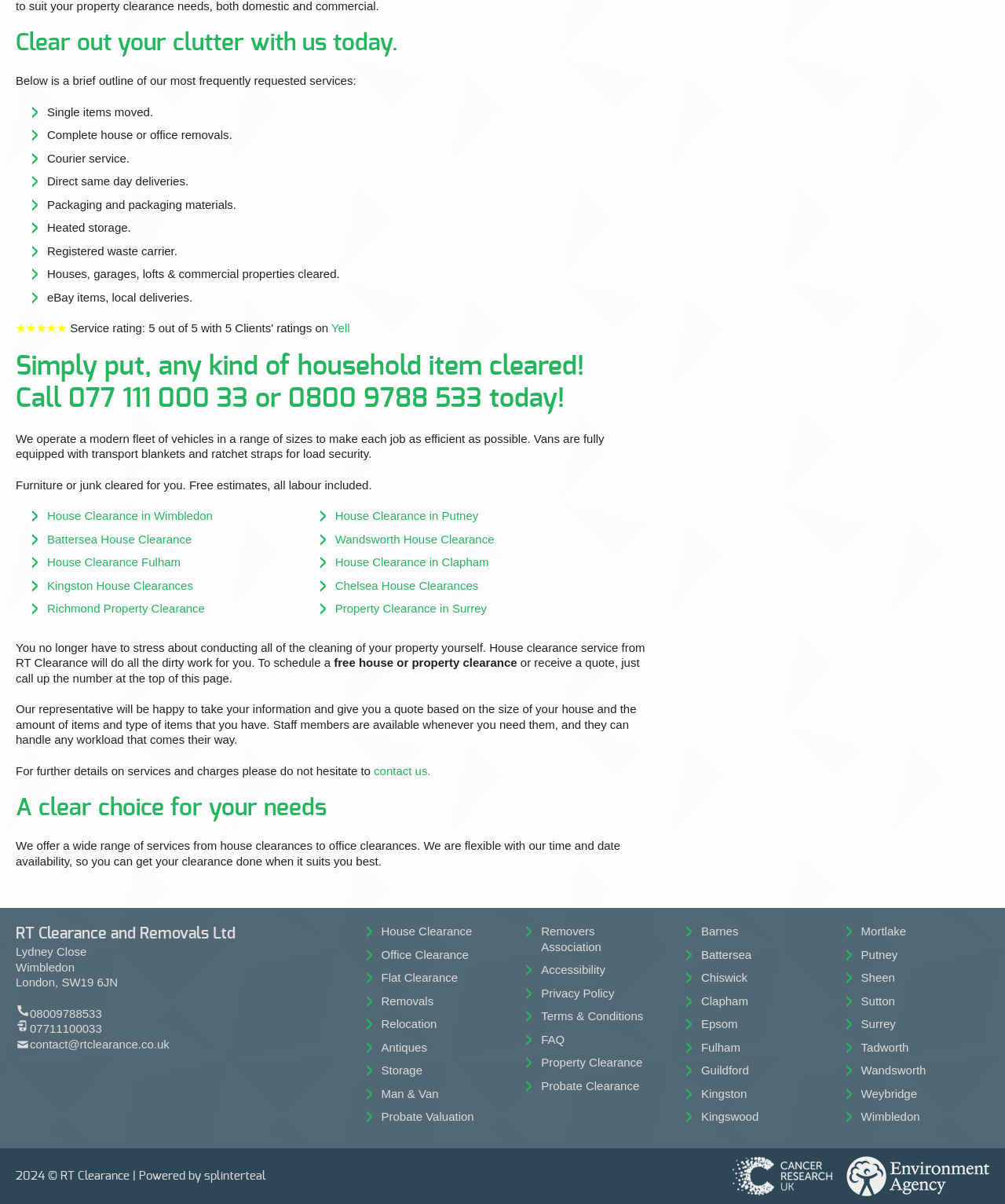Please pinpoint the bounding box coordinates for the region I should click to adhere to this instruction: "Click the 'contact us' link".

[0.372, 0.634, 0.429, 0.646]